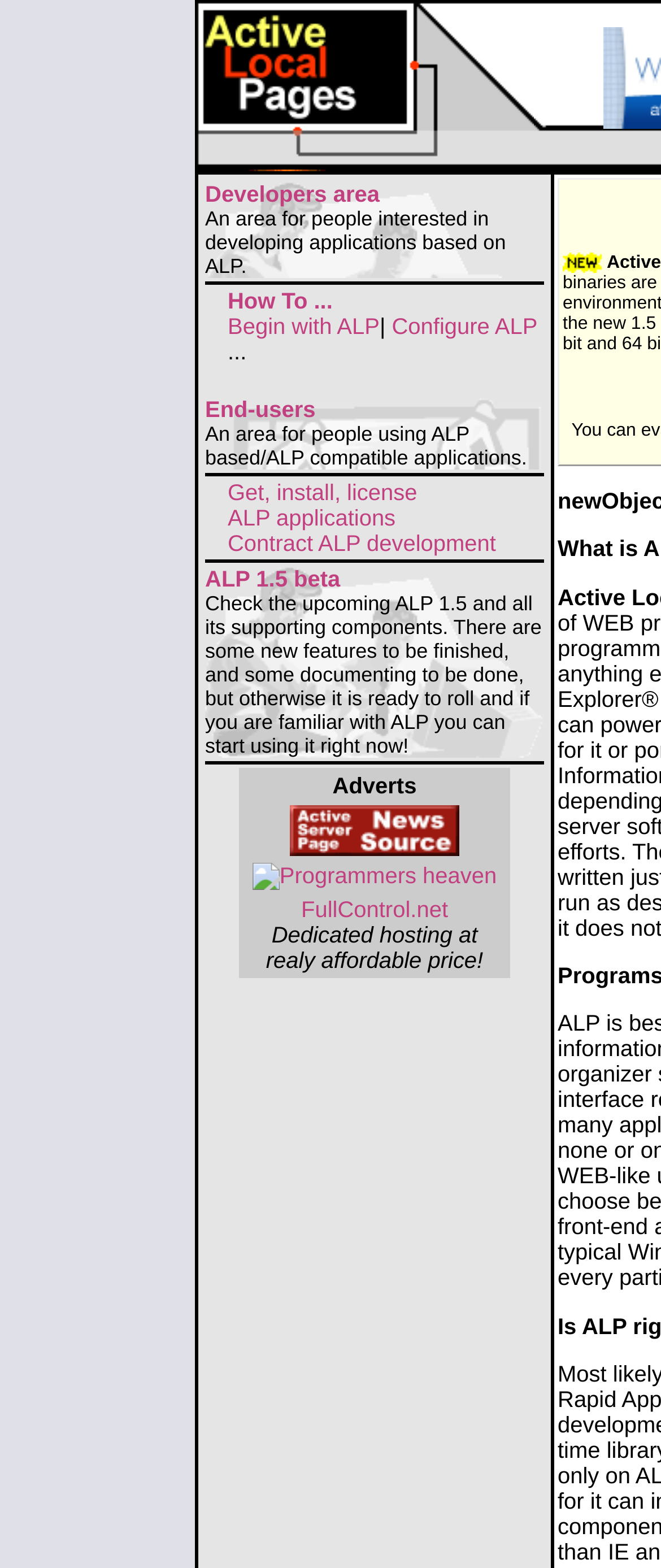Please identify the bounding box coordinates of the element's region that should be clicked to execute the following instruction: "Get ALP applications". The bounding box coordinates must be four float numbers between 0 and 1, i.e., [left, top, right, bottom].

[0.344, 0.306, 0.631, 0.322]